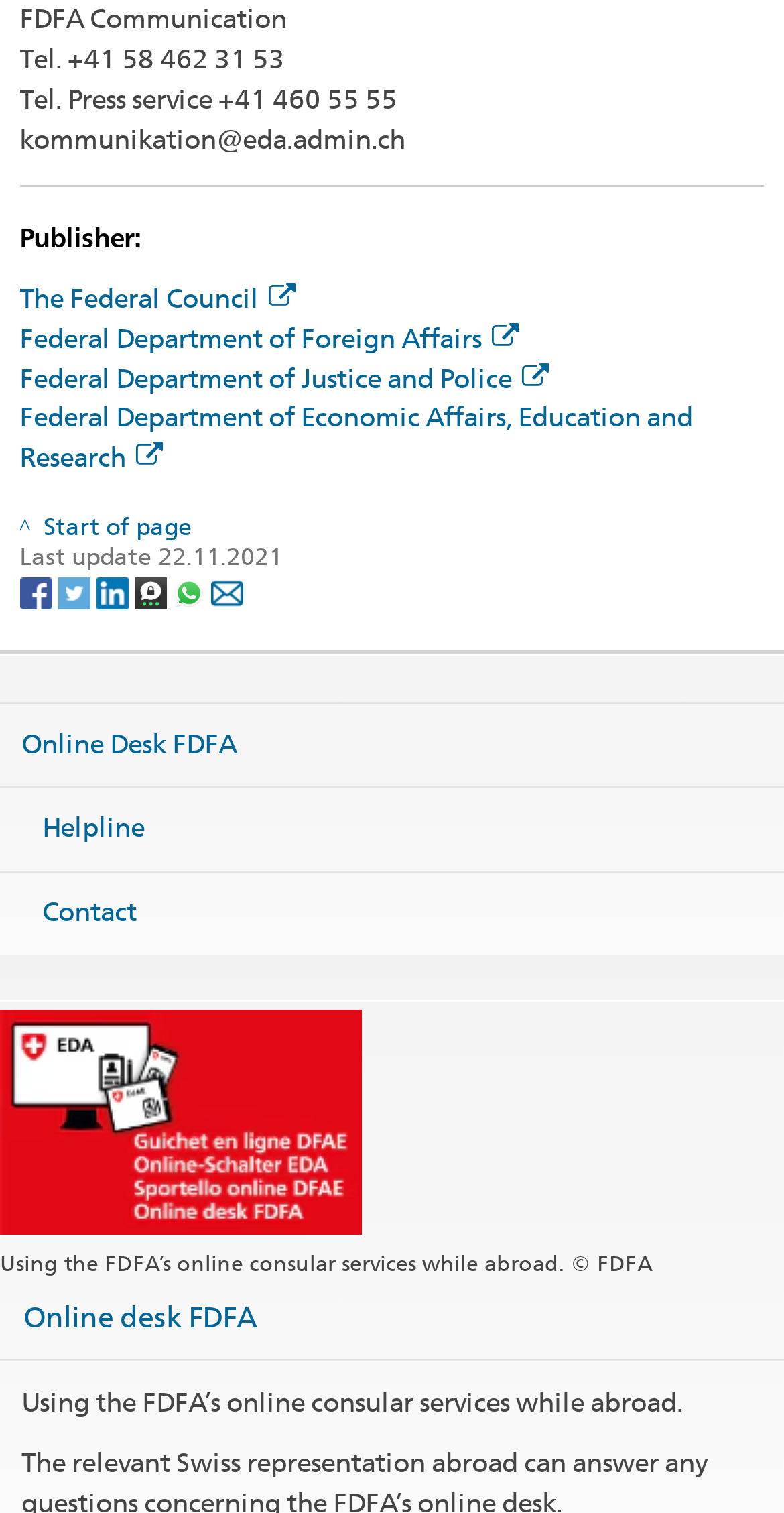What is the caption of the image below the 'Online desk FDFA' heading?
Answer briefly with a single word or phrase based on the image.

Using the FDFA’s online consular services while abroad. © FDFA